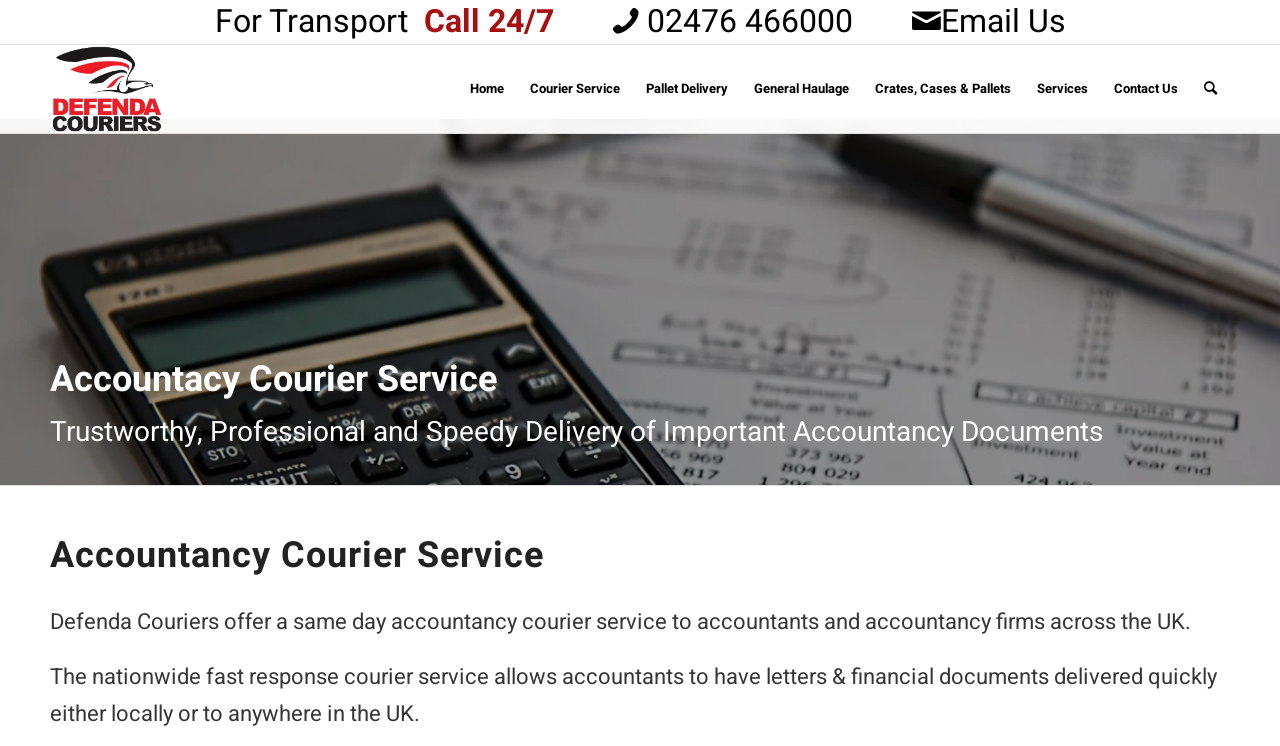Where do accountants use this service to deliver documents to?
Please give a detailed and thorough answer to the question, covering all relevant points.

The webpage states that the nationwide fast response courier service allows accountants to have letters and financial documents delivered quickly either locally or to anywhere in the UK, indicating that the service can be used to deliver documents to any location within the UK.